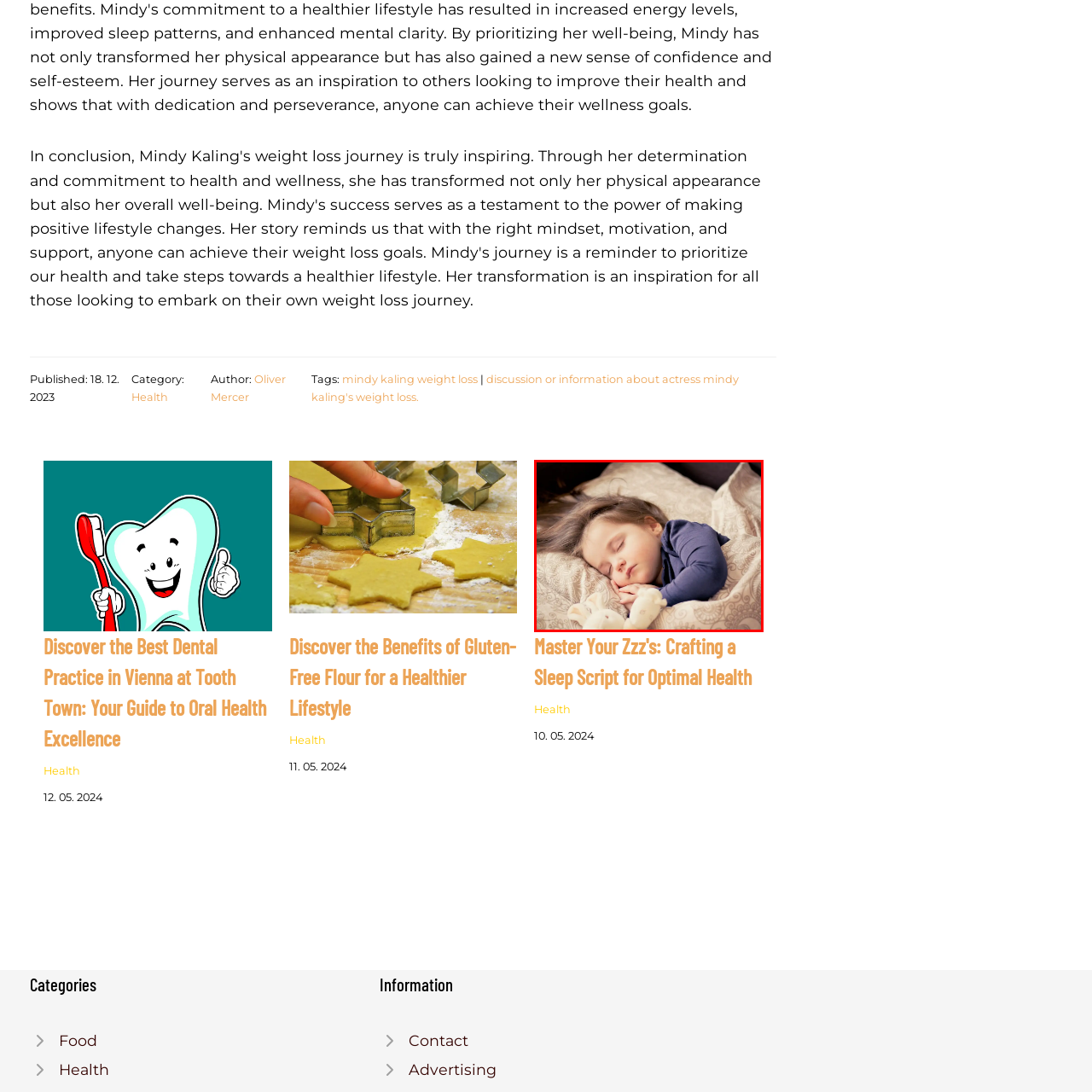Offer a detailed caption for the picture inside the red-bordered area.

The image captures a peaceful scene of a young child sleeping soundly in a cozy bed, surrounded by soft pillows. The girl, with long brown hair, is nestled comfortably under a patterned blanket, illustrating a serene moment of rest. Clutching two plush toys, she exudes a sense of safety and tranquility, embodying the theme of restful sleep. This image relates to a broader discussion on health and well-being, particularly on the importance of quality sleep for children, as highlighted in an article titled "Master Your Zzz's: Crafting a Sleep Script for Optimal Health." The article emphasizes the impact of adequate sleep on overall health, making the image a perfect visual representation of this essential aspect of life.